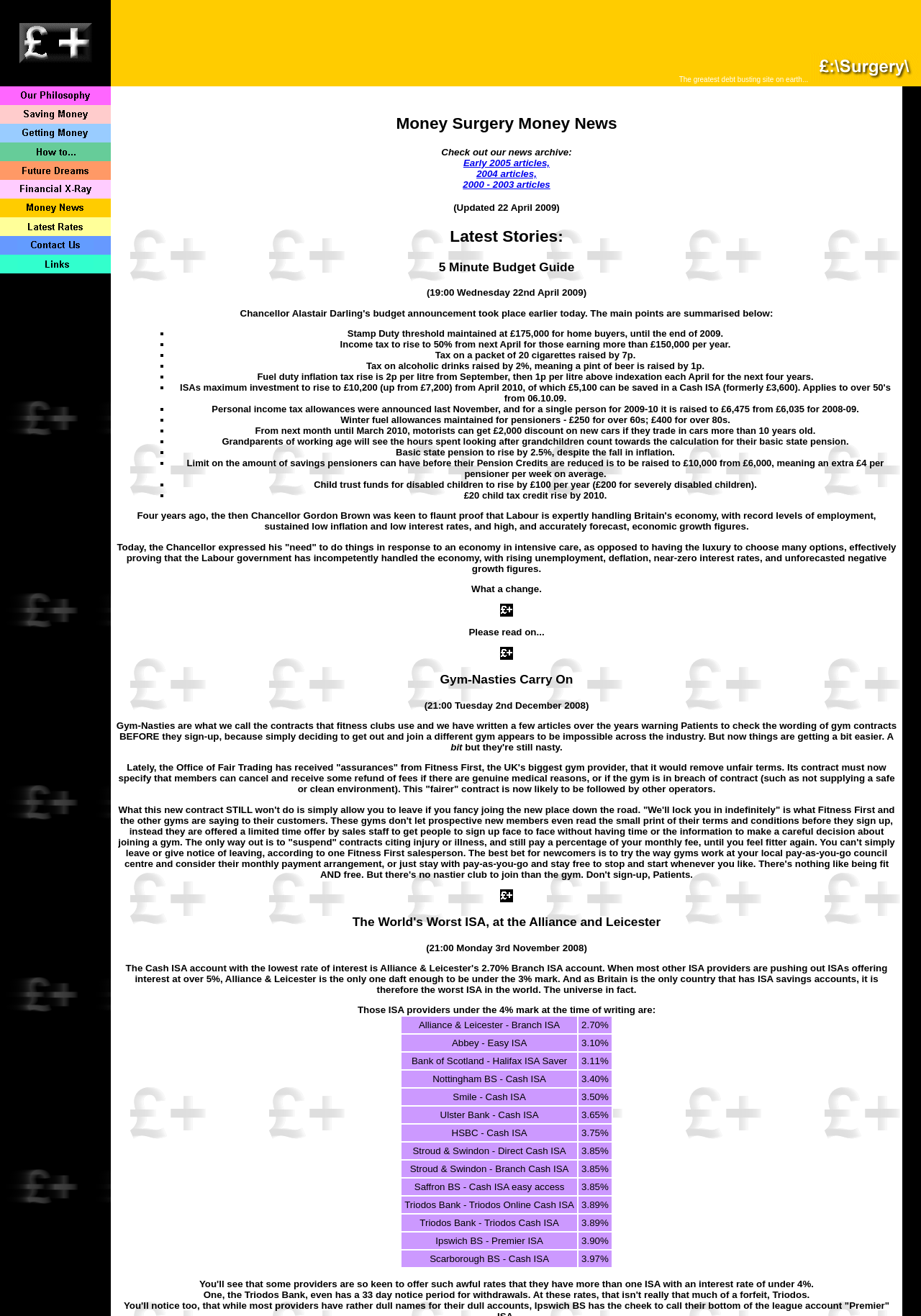Give a detailed account of the webpage, highlighting key information.

The webpage is about Money Surgery, a website that encourages people to regain control of their personal finances and eliminate debt. At the top of the page, there is a navigation bar with a link to the home page and a logo of Money Surgery. Below the navigation bar, there is a heading that reads "Money Surgery Money News" and a subheading that lists the categories of news articles available on the website.

The main content of the page is divided into two sections. The first section is a list of latest news stories, each with a brief summary and a link to read more. The news stories are categorized by date, with the most recent stories at the top. The topics of the news stories range from budgeting and taxes to personal finance and economic news.

The second section of the page appears to be a blog or article section, where the author shares their opinions and insights on various financial topics. The articles are written in a conversational tone and include personal anecdotes and examples. The topics of the articles range from the importance of reading the fine print in gym contracts to the worst ISA providers.

Throughout the page, there are several images and icons, including a "read more" icon that appears at the end of each news story and article. There are also several headings and subheadings that break up the content and make it easier to read. Overall, the webpage is well-organized and easy to navigate, with a clear focus on providing helpful and informative content to its readers.